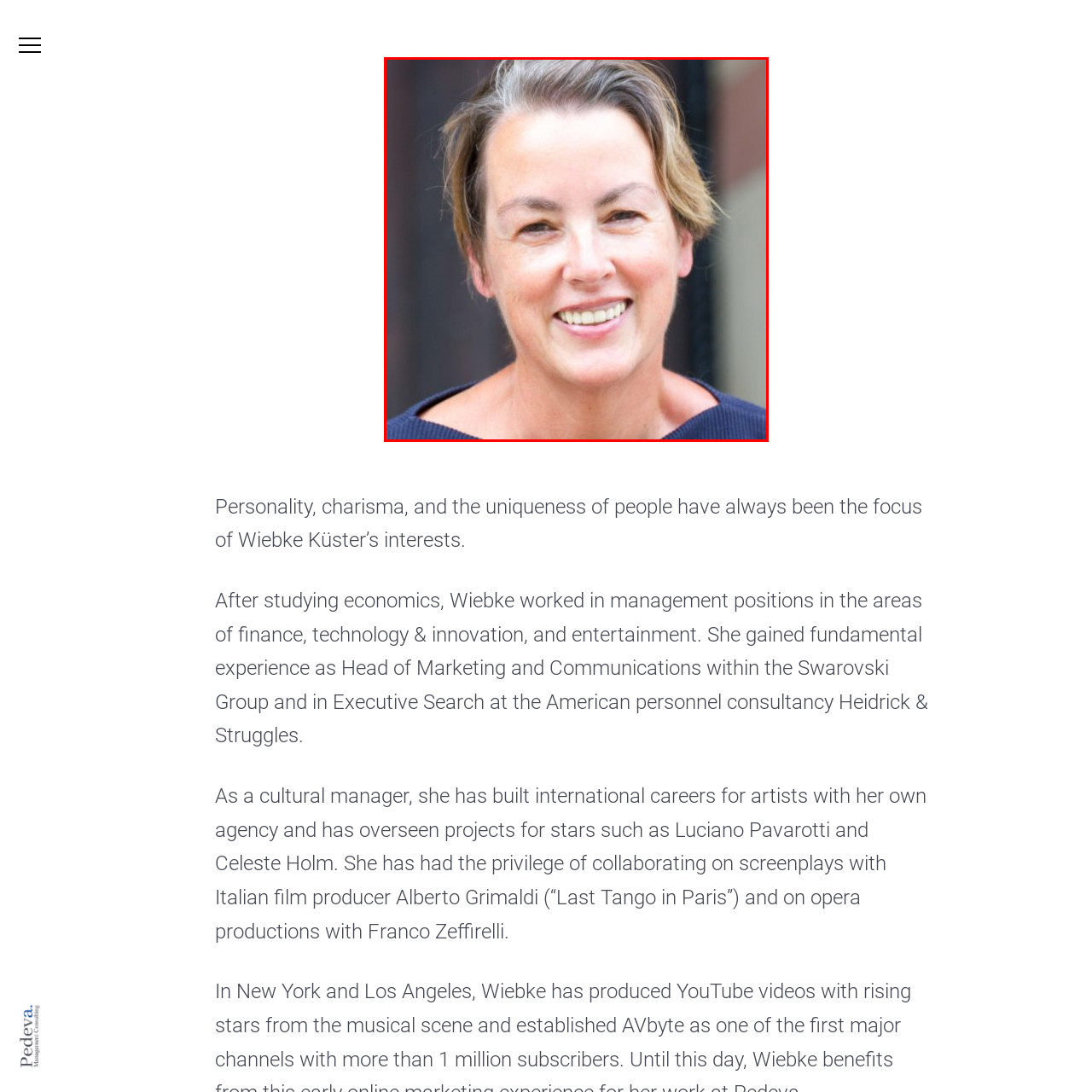Detail the features and components of the image inside the red outline.

This image features Wiebke Küster, a dynamic professional whose work spans various fields, including finance, technology, and entertainment. With a warm and engaging smile, she embodies the charisma and uniqueness that she values deeply. Notably, Wiebke has a rich background in marketing and communications, having held significant roles at the Swarovski Group and in executive search with Heidrick & Struggles. 

She is also known for her contributions as a cultural manager, where she has championed international careers for artists and worked on high-profile projects involving celebrated figures like Luciano Pavarotti and Celeste Holm. Her collaborative endeavors extend to screenwriting alongside renowned producer Alberto Grimaldi and opera productions with iconic director Franco Zeffirelli. Wiebke’s diverse experiences reflect her passion for connecting with people and her unwavering dedication to the arts.